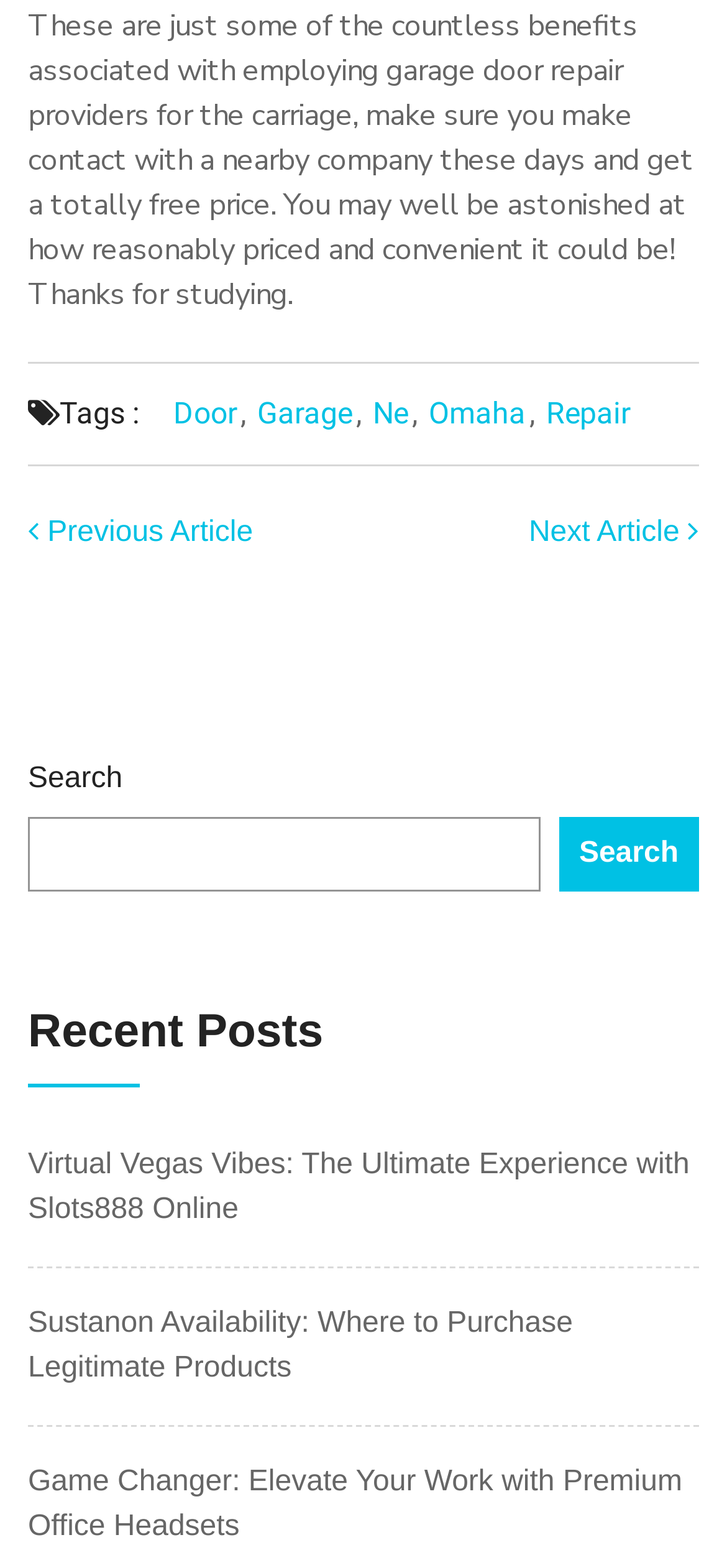Using the element description provided, determine the bounding box coordinates in the format (top-left x, top-left y, bottom-right x, bottom-right y). Ensure that all values are floating point numbers between 0 and 1. Element description: Previous Article

[0.038, 0.329, 0.348, 0.349]